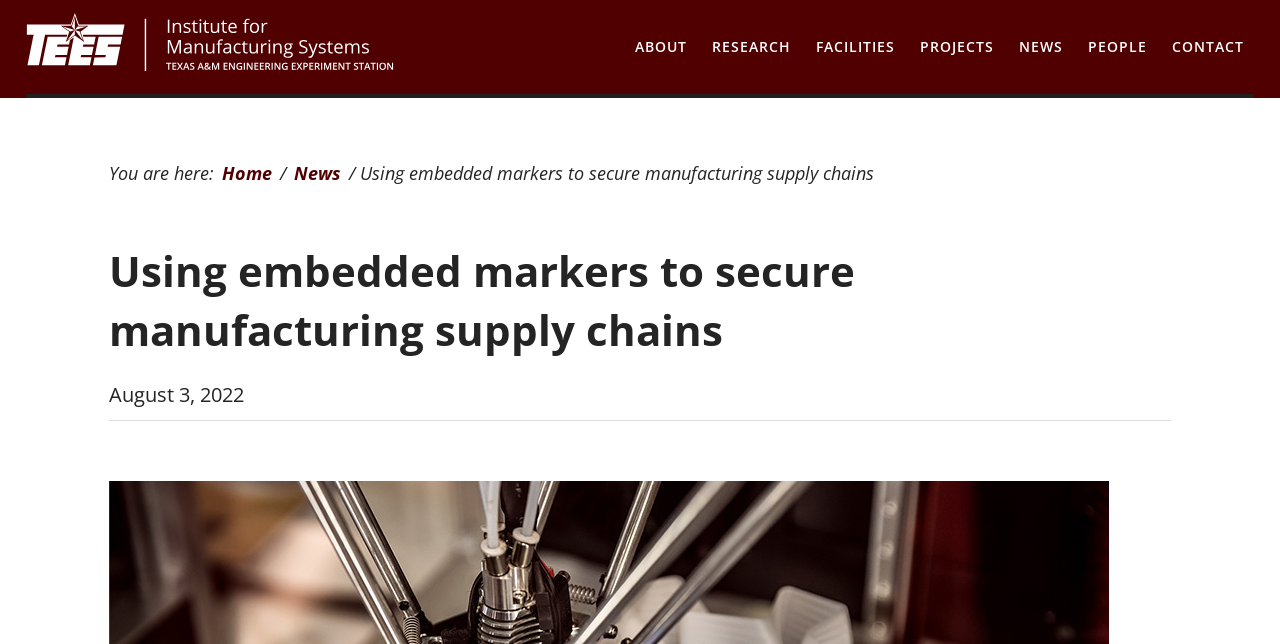When was the article published?
Look at the screenshot and give a one-word or phrase answer.

August 3, 2022